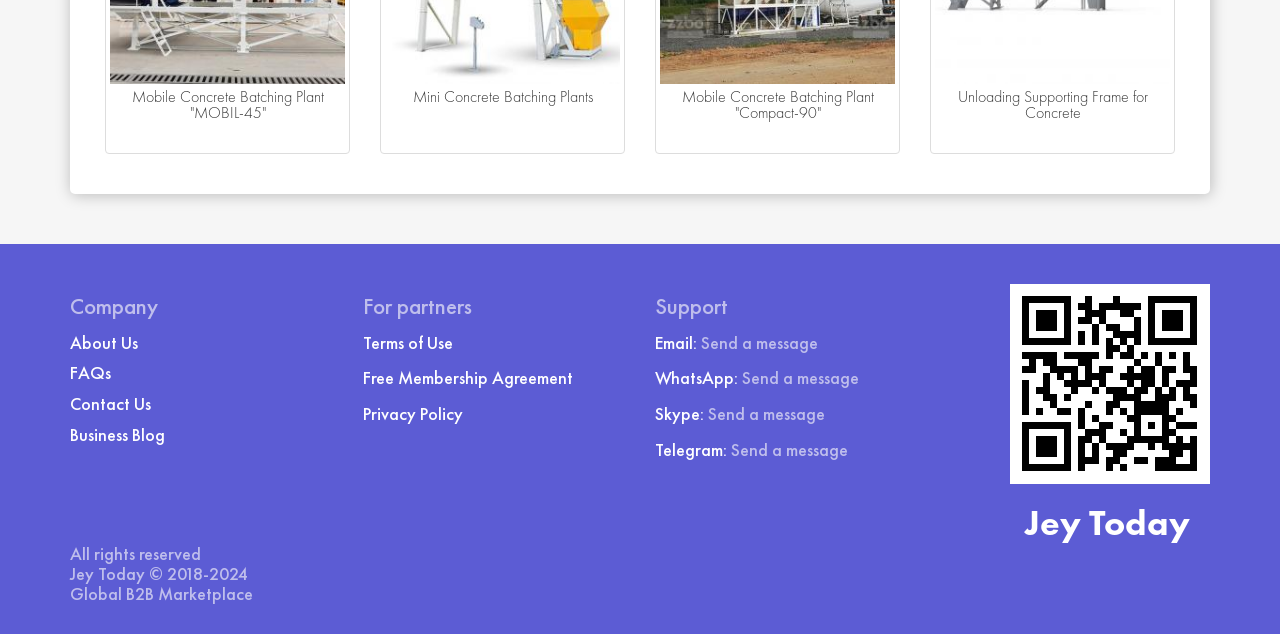Answer the question in a single word or phrase:
What are the contact methods provided?

Email, WhatsApp, Skype, Telegram